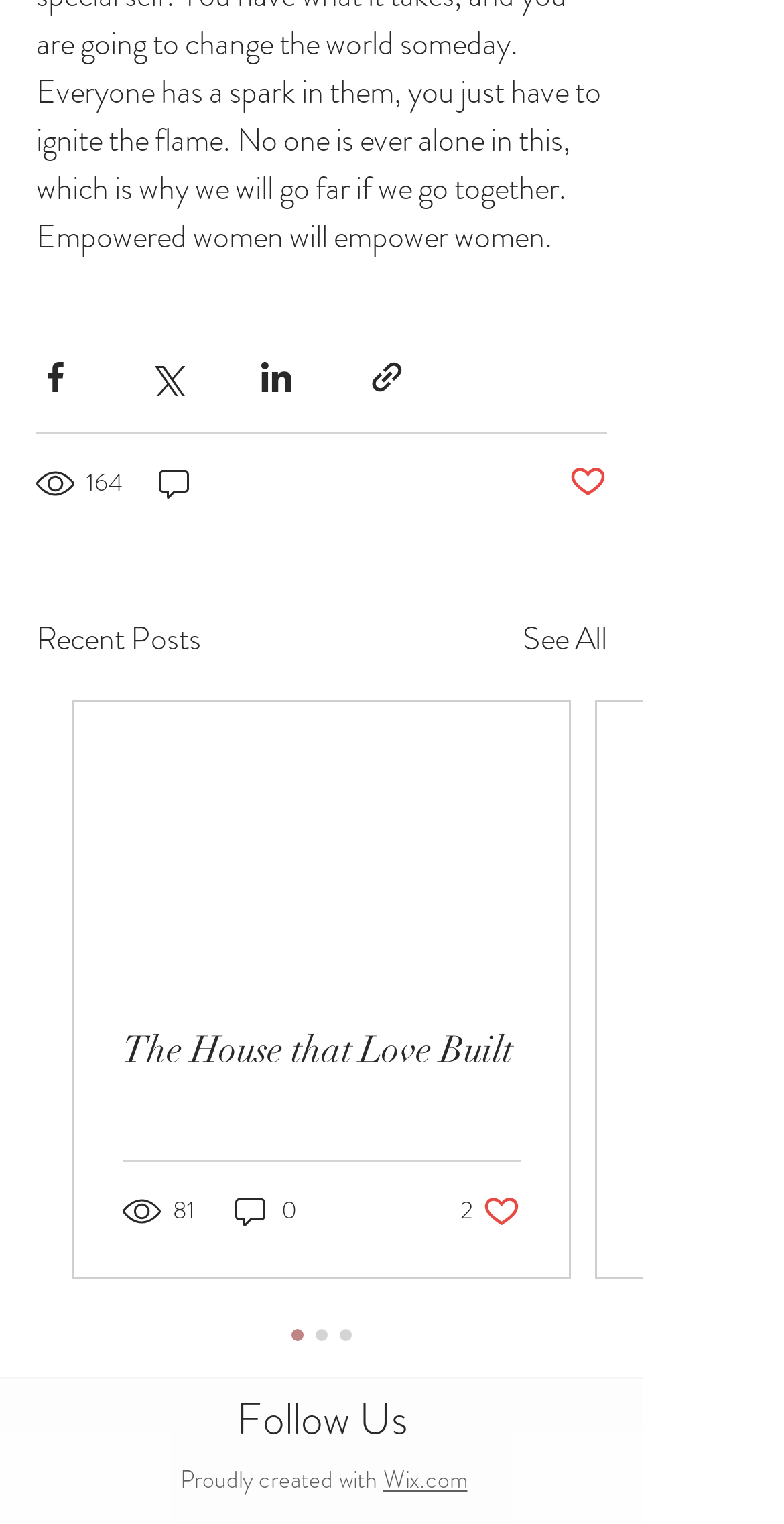Please identify the bounding box coordinates of where to click in order to follow the instruction: "Follow on Facebook".

None